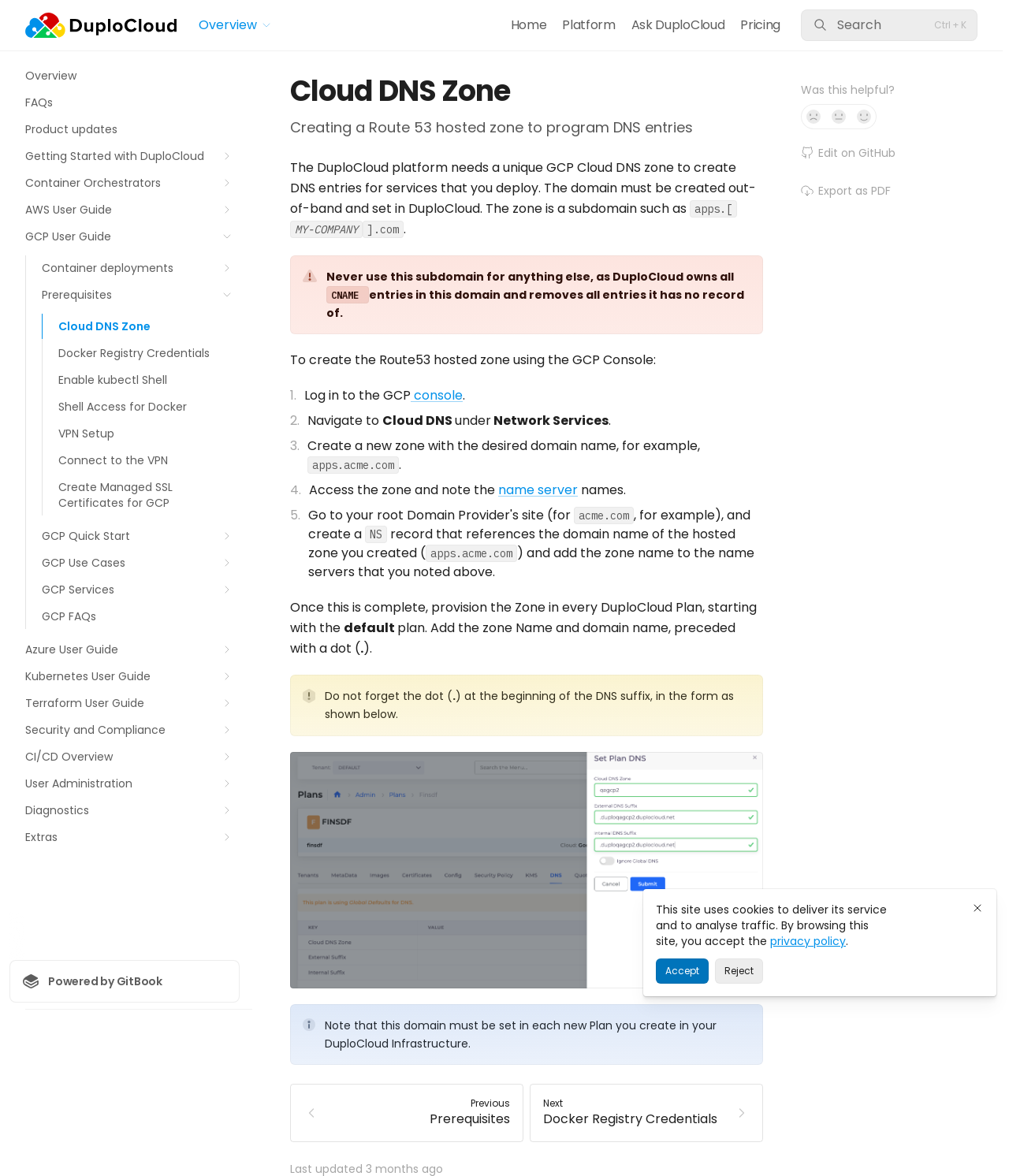Please reply to the following question with a single word or a short phrase:
Where can you navigate to create the Route53 hosted zone?

GCP Console